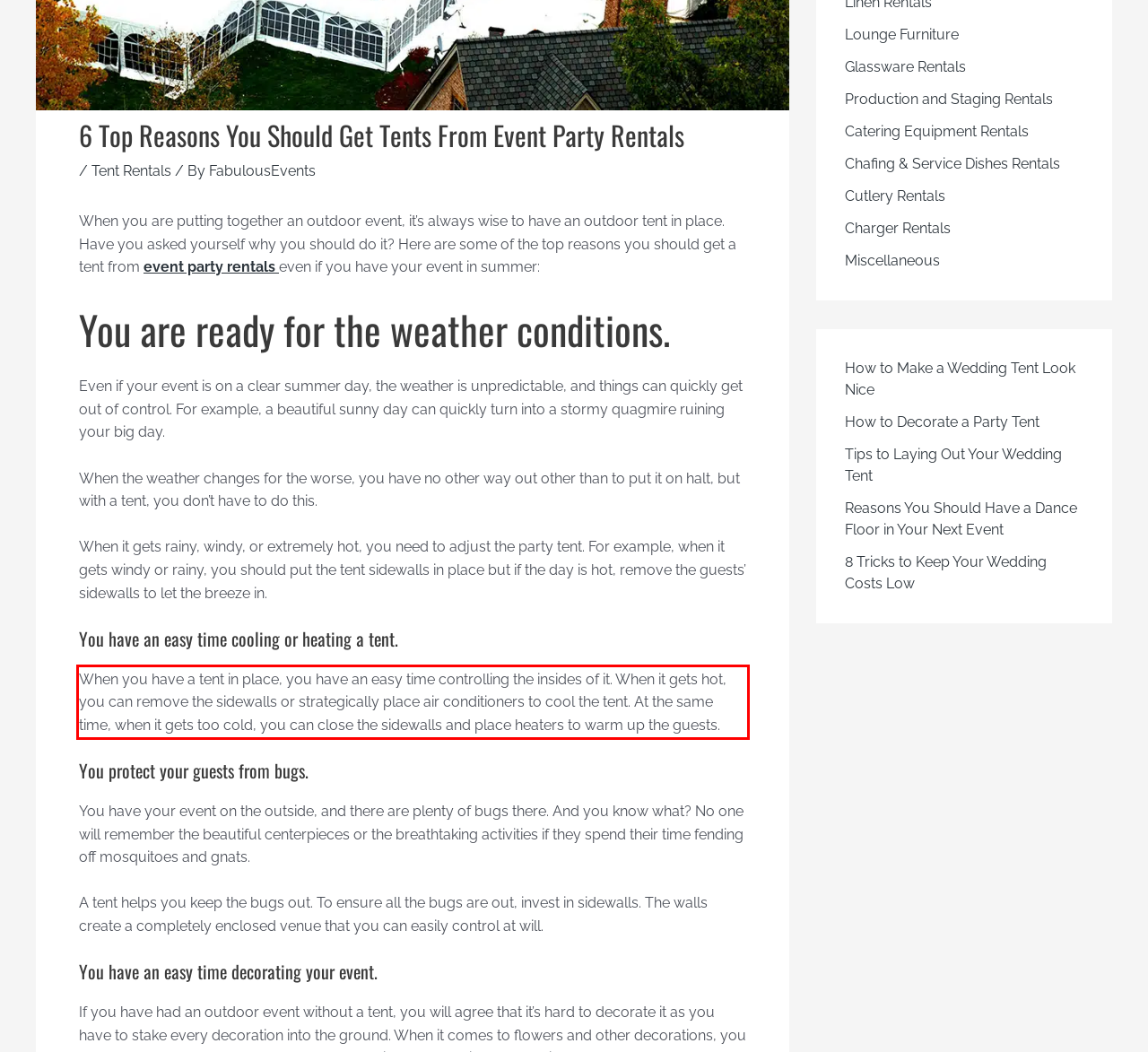You have a screenshot of a webpage, and there is a red bounding box around a UI element. Utilize OCR to extract the text within this red bounding box.

When you have a tent in place, you have an easy time controlling the insides of it. When it gets hot, you can remove the sidewalls or strategically place air conditioners to cool the tent. At the same time, when it gets too cold, you can close the sidewalls and place heaters to warm up the guests.